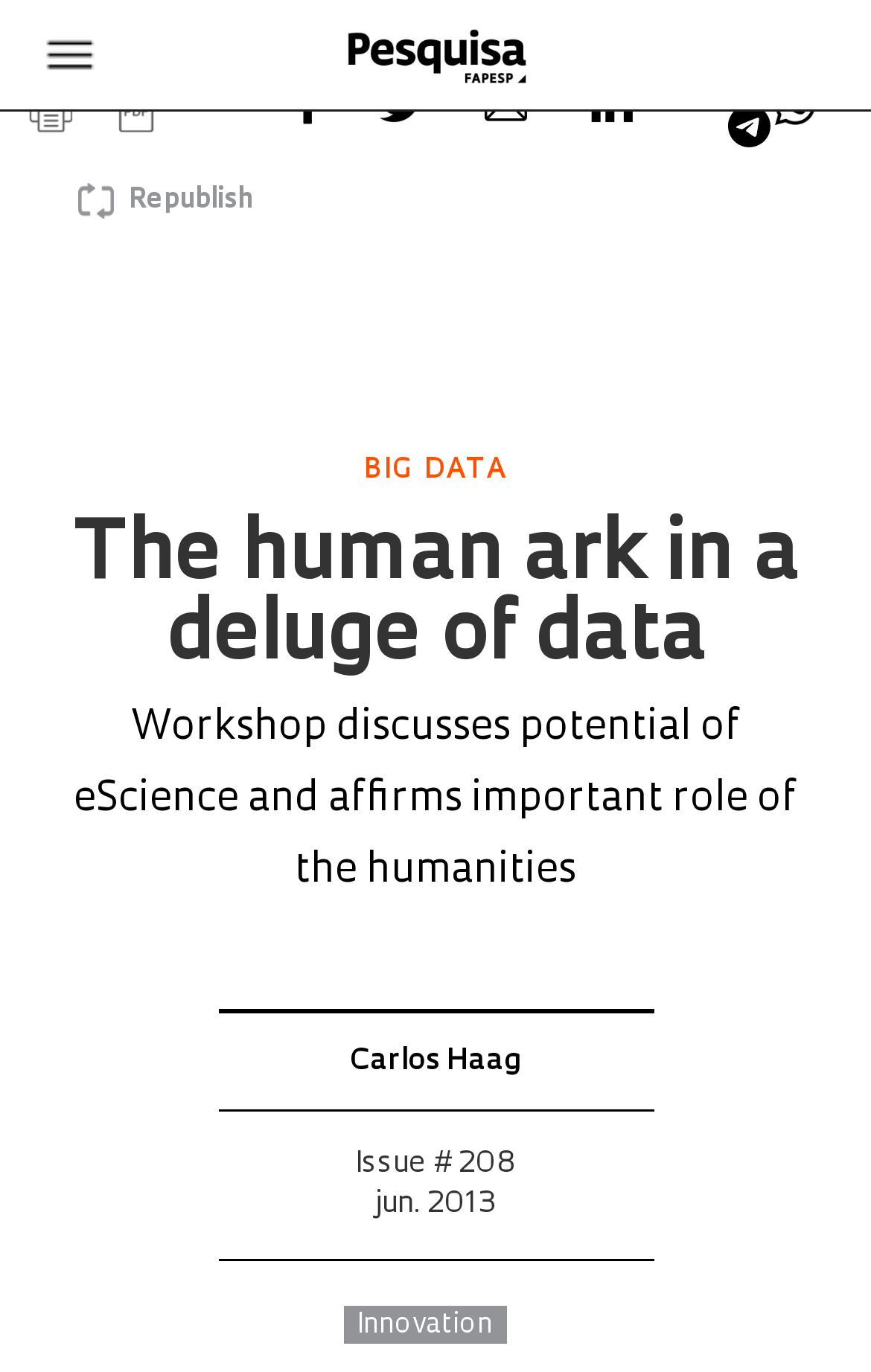What is the category of the article?
Use the information from the screenshot to give a comprehensive response to the question.

I found the category by looking at the link element with the text 'Innovation', which is located at the bottom of the page.